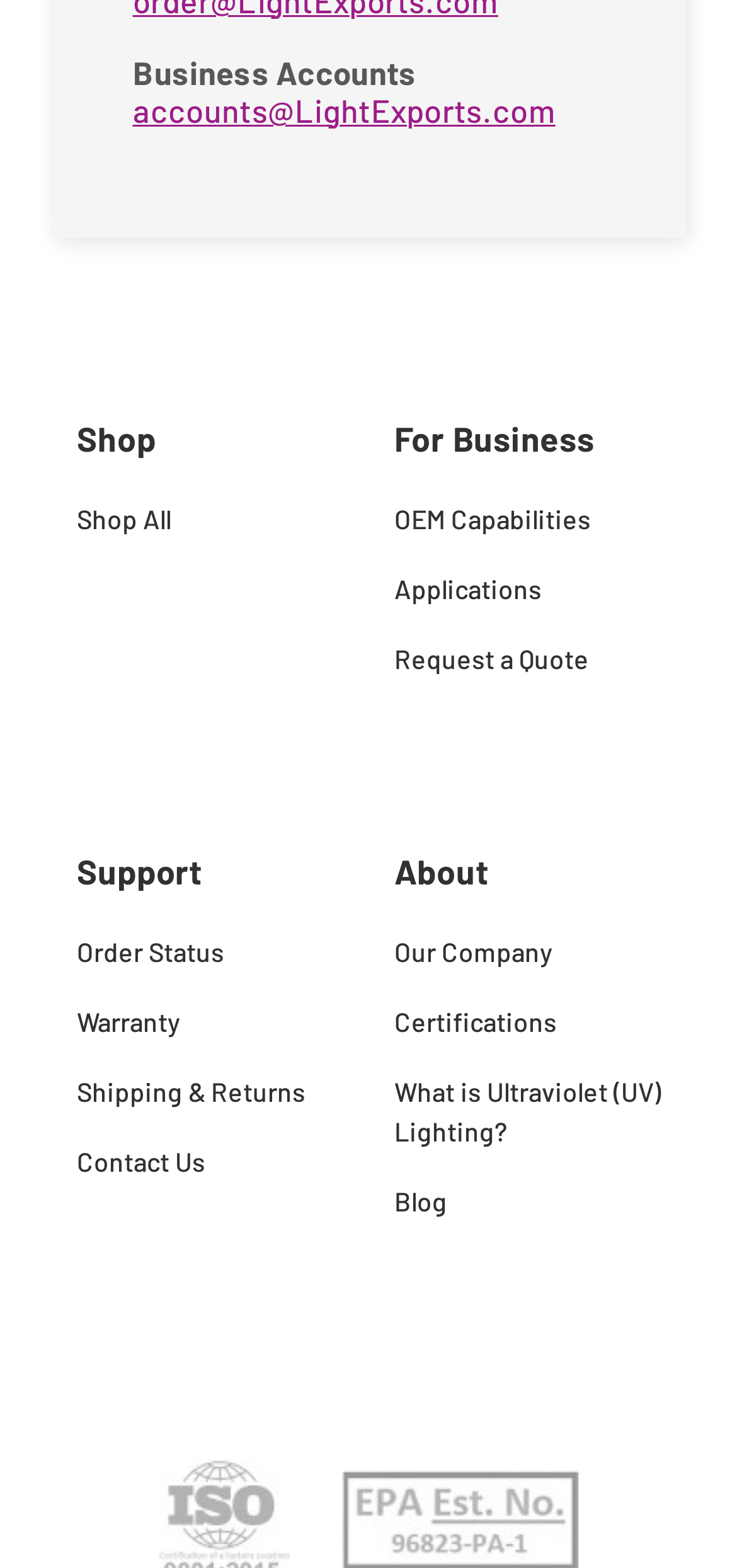How many links are available under the 'Support' section?
Provide a detailed and well-explained answer to the question.

The number of links under the 'Support' section can be determined by counting the link elements under the article element with bounding box coordinates [0.069, 0.54, 0.5, 0.821]. There are five links: 'Order Status', 'Warranty', 'Shipping & Returns', 'Contact Us', and an unnamed link.